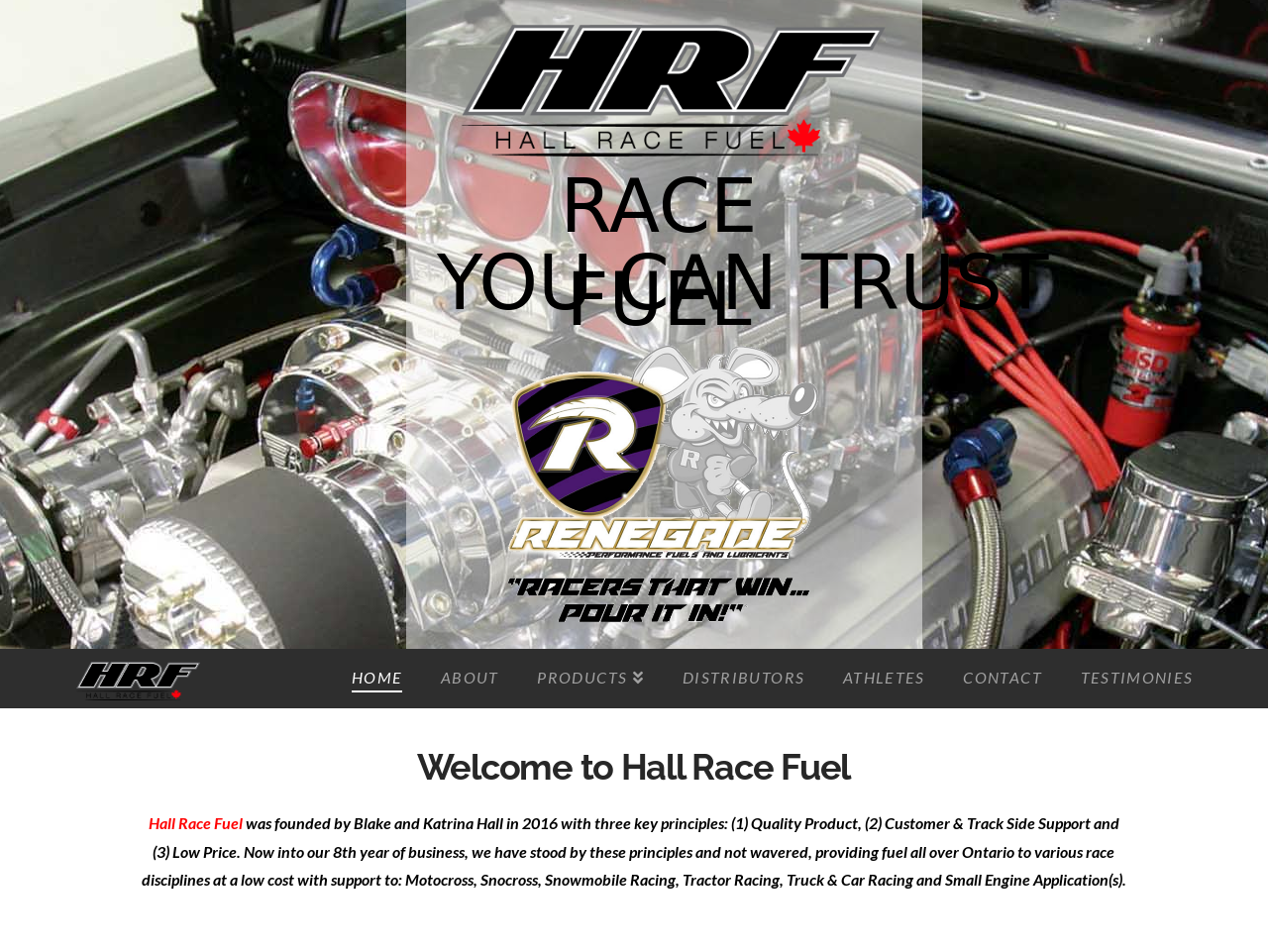What is the name of the company?
Identify the answer in the screenshot and reply with a single word or phrase.

Hall Race Fuel